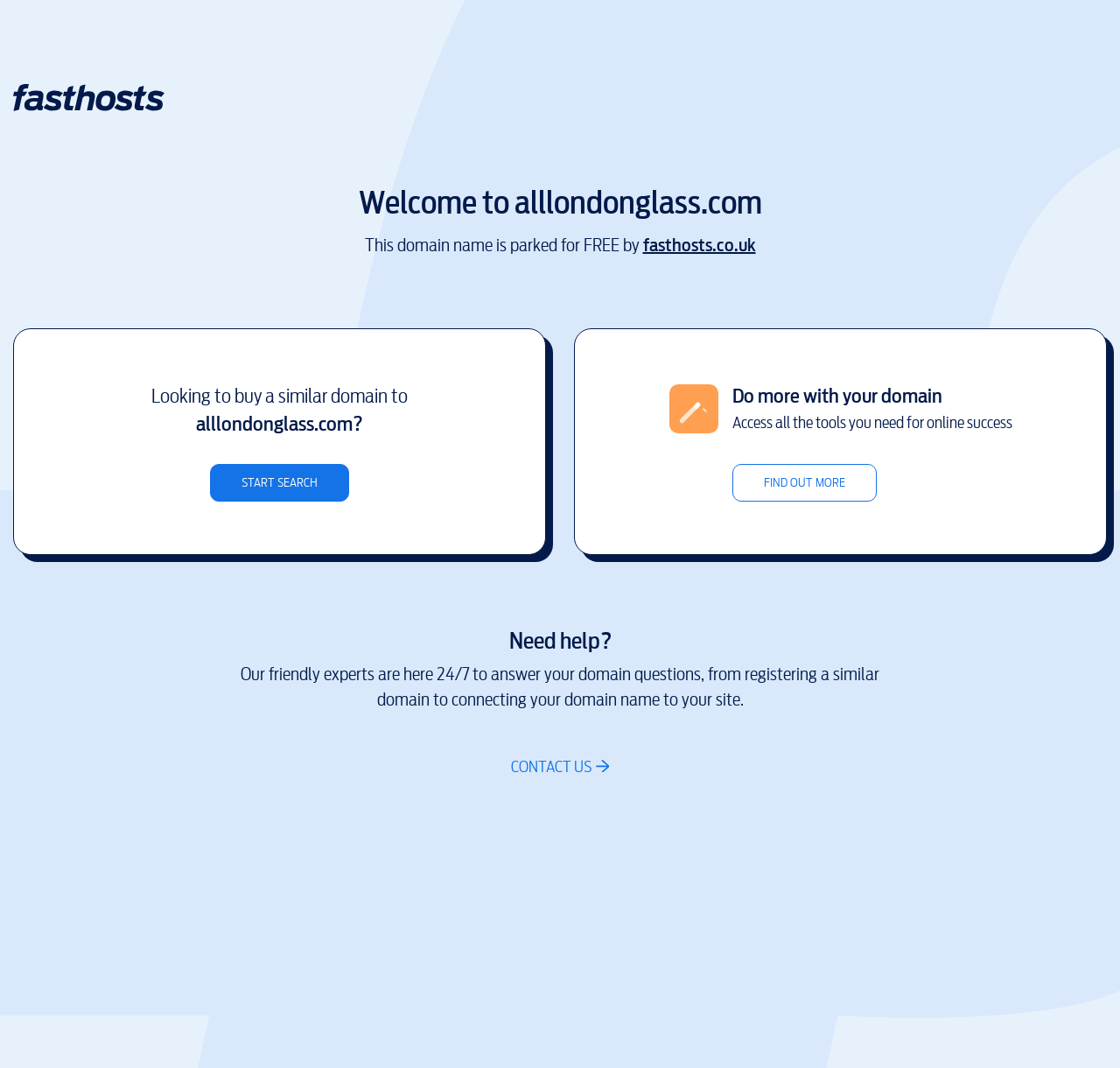Explain in detail what you observe on this webpage.

The webpage is a domain parking page for alllondonglass.com. At the top left, there is a link to "Fasthosts" accompanied by an image with the same name. Below this, there is a main section that occupies most of the page. 

In the main section, a heading "Welcome to alllondonglass.com" is displayed prominently. Underneath, there is a paragraph of text that explains that the domain name is parked for free by fasthosts.co.uk, with a link to the latter. 

Further down, there are two sections side by side. On the left, a heading "Looking to buy a similar domain to alllondonglass.com?" is followed by a "START SEARCH" link. On the right, a heading "Do more with your domain" is accompanied by a paragraph of text that describes the tools available for online success, and a "FIND OUT MORE" link.

At the bottom of the page, there is a section with a heading "Need help?" followed by a paragraph of text that describes the availability of expert help for domain-related questions. A "CONTACT US" link is provided below this text.